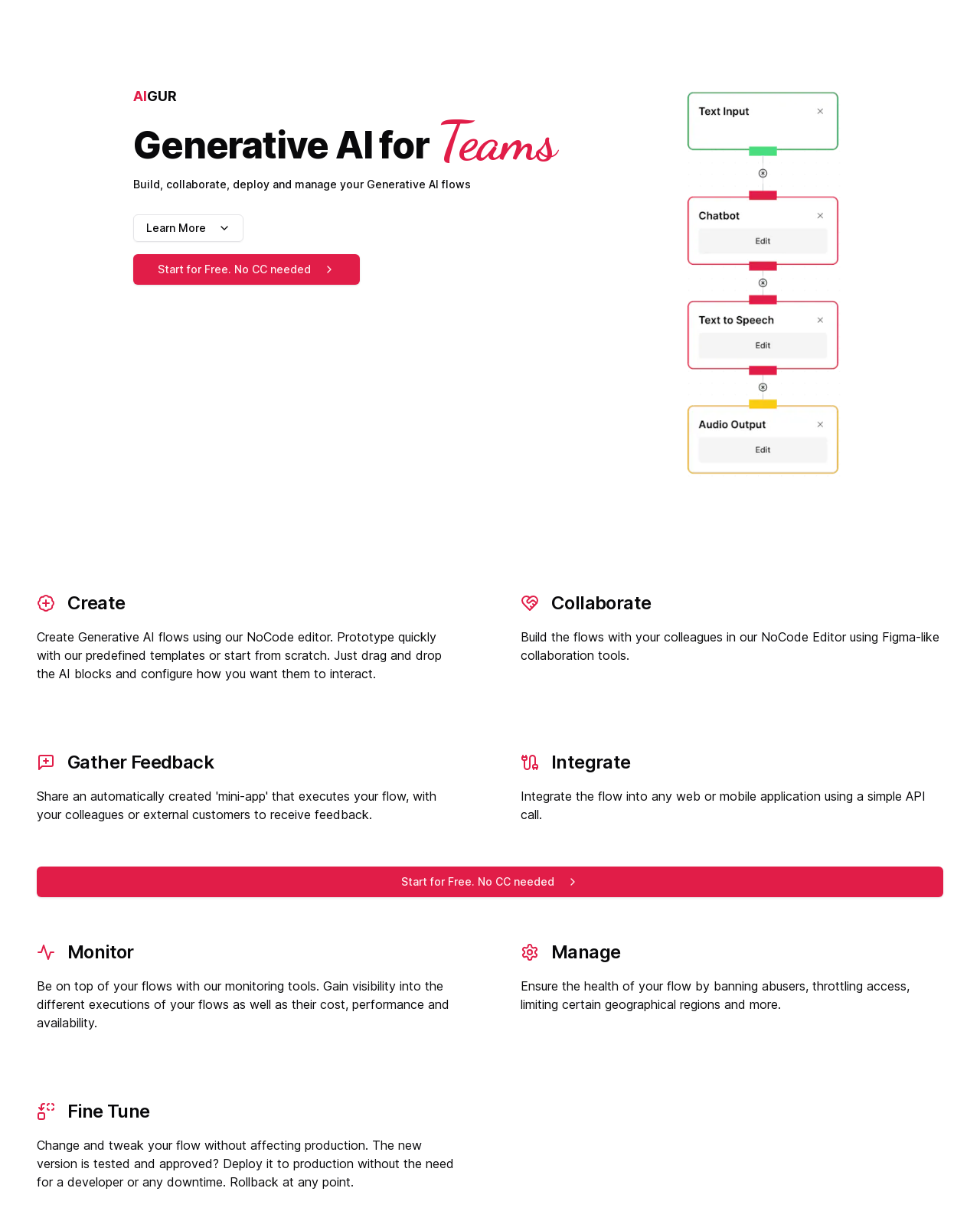How many stages of AI flow development are mentioned?
Can you provide an in-depth and detailed response to the question?

The webpage mentions six stages of AI flow development: Create, Collaborate, Gather Feedback, Integrate, Monitor, and Manage. These stages are highlighted through headings and descriptive text on the webpage.